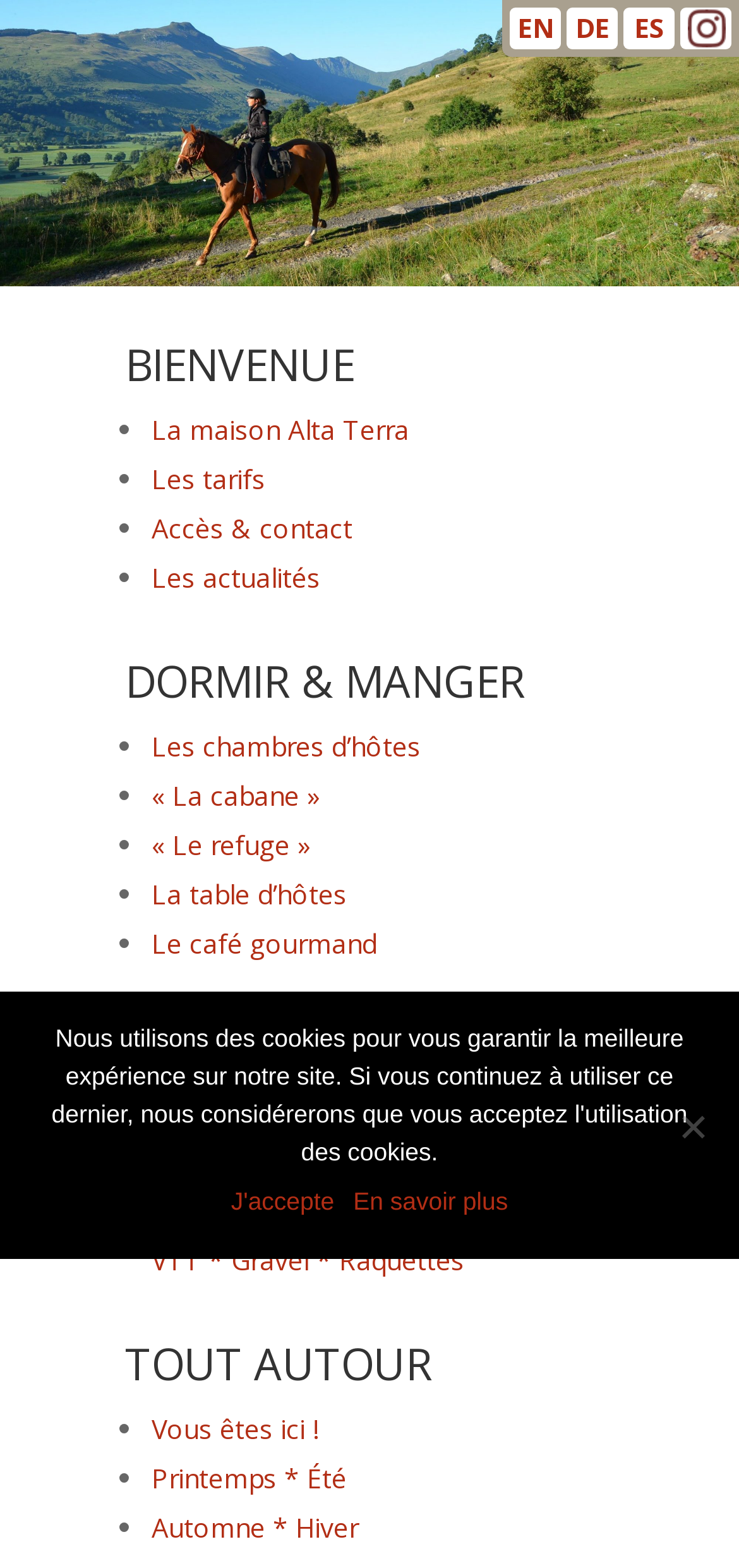How many languages can the website be translated to?
Refer to the image and provide a thorough answer to the question.

The website provides links to translate the content into different languages, which can be found in the LayoutTable element. There are four language options: EN, DE, ES, and a link to Instagram. Therefore, the website can be translated into four languages.